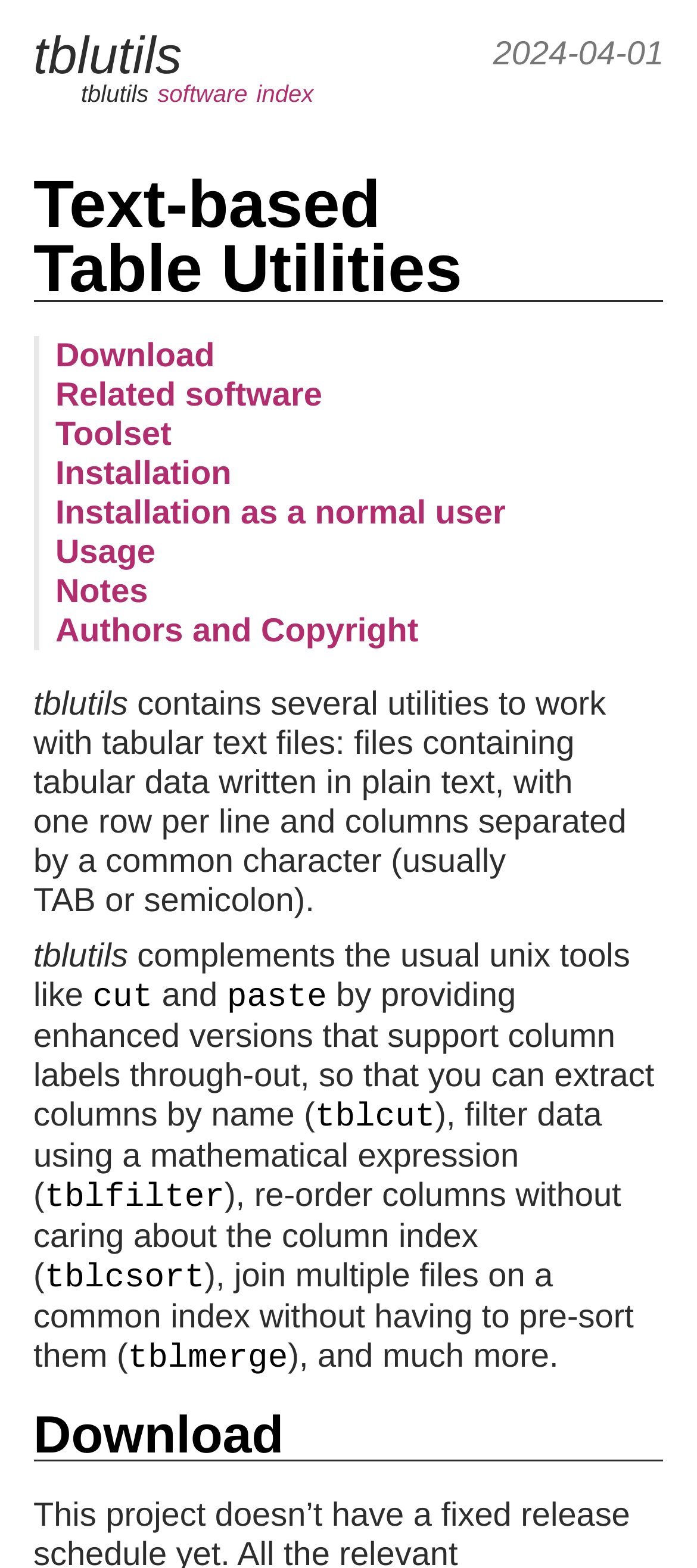Identify the bounding box of the UI component described as: "Installation as a normal user".

[0.079, 0.314, 0.725, 0.338]